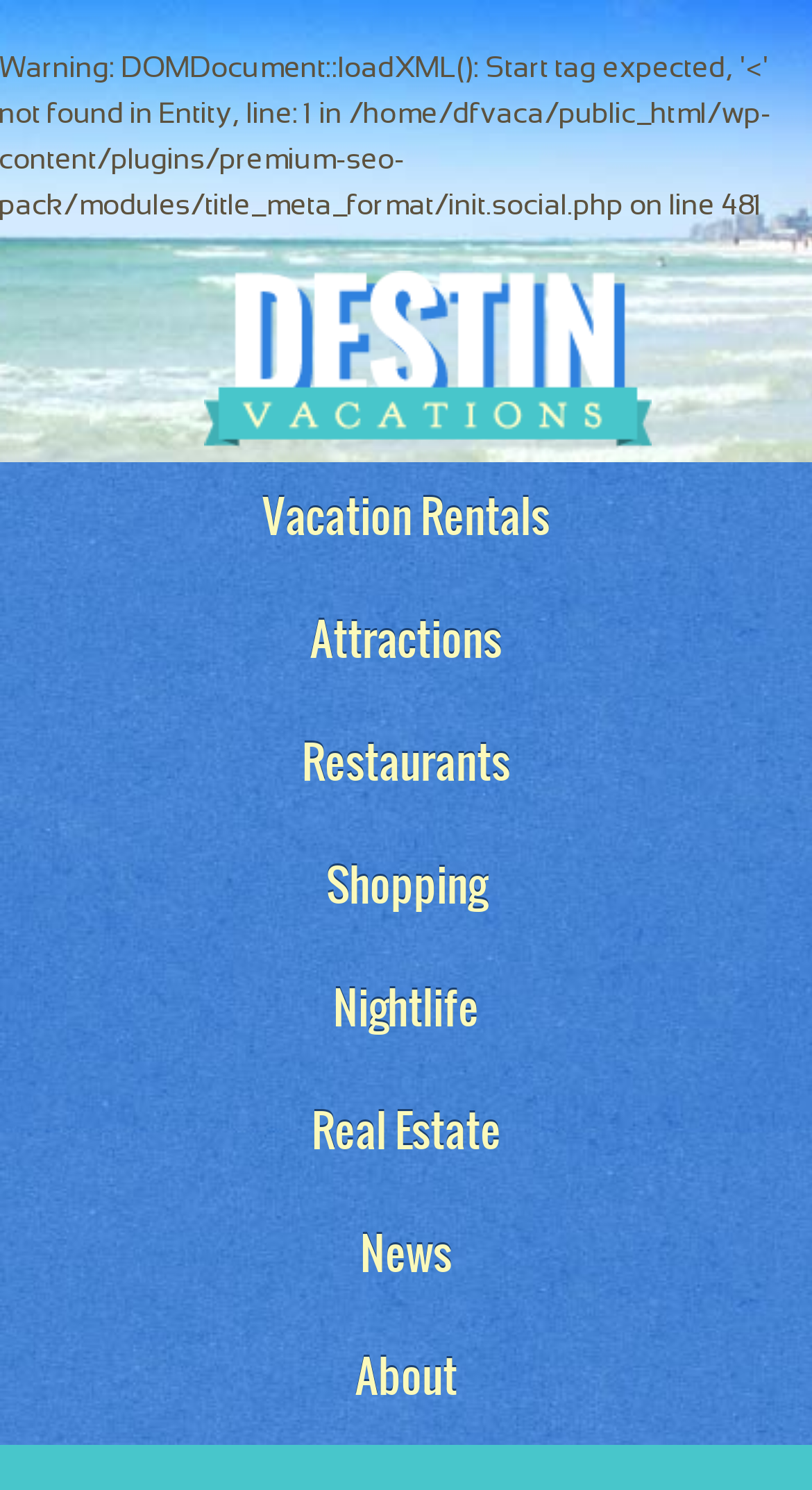How many main categories are listed on the webpage?
Using the image, provide a concise answer in one word or a short phrase.

8